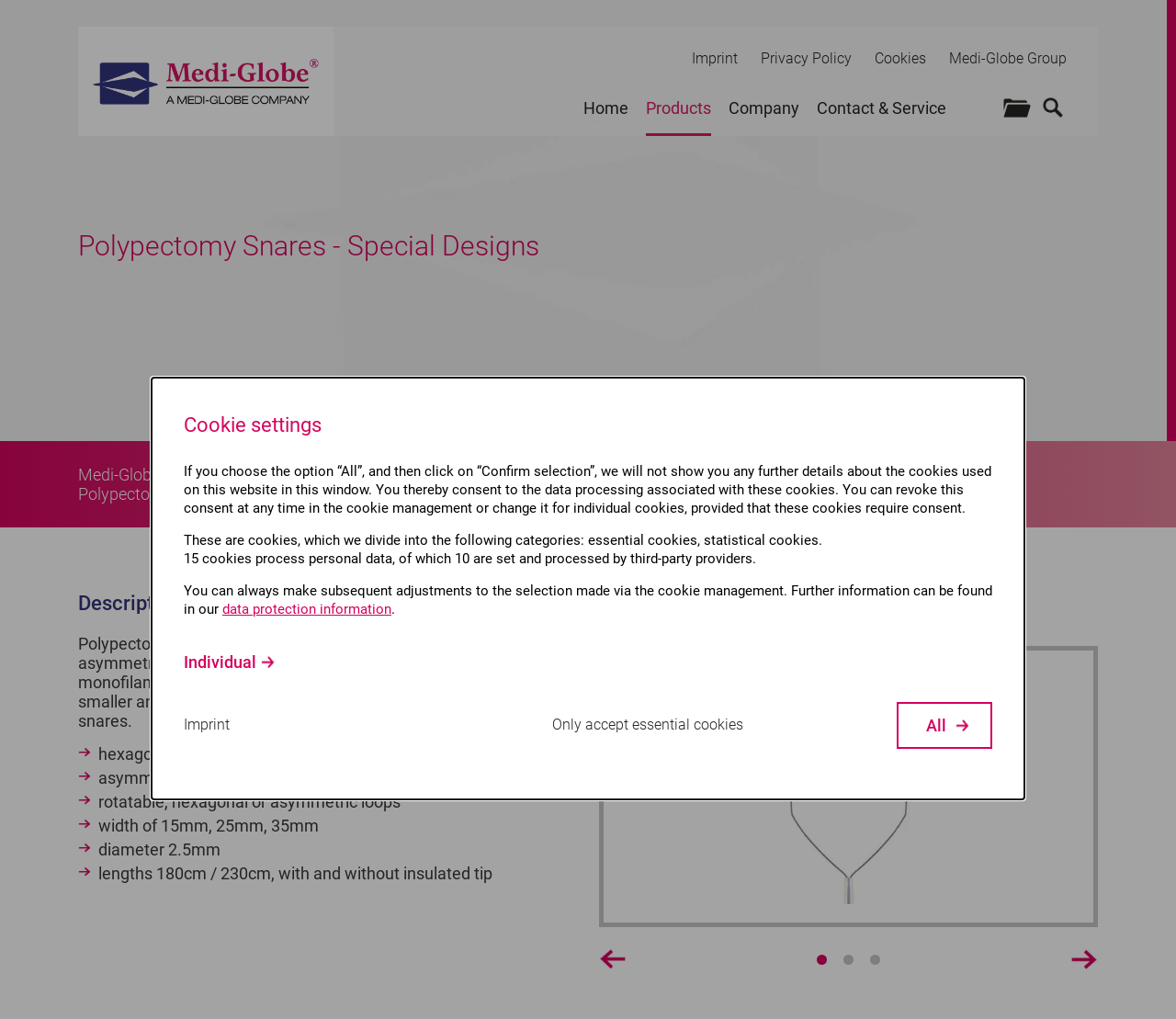Locate the bounding box coordinates of the segment that needs to be clicked to meet this instruction: "View Product Images and Videos".

[0.509, 0.581, 0.934, 0.605]